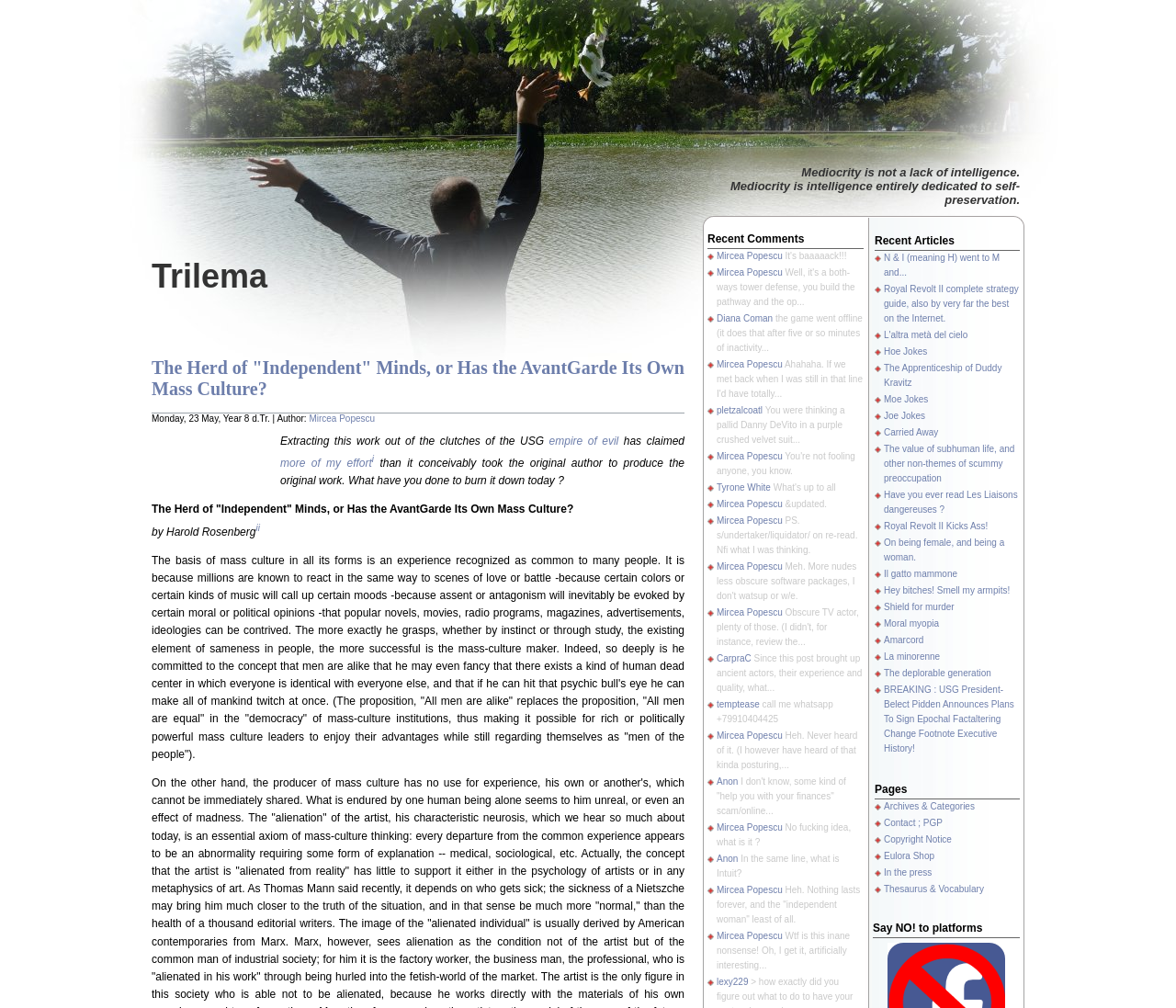Respond to the question below with a concise word or phrase:
How many recent comments are there?

14